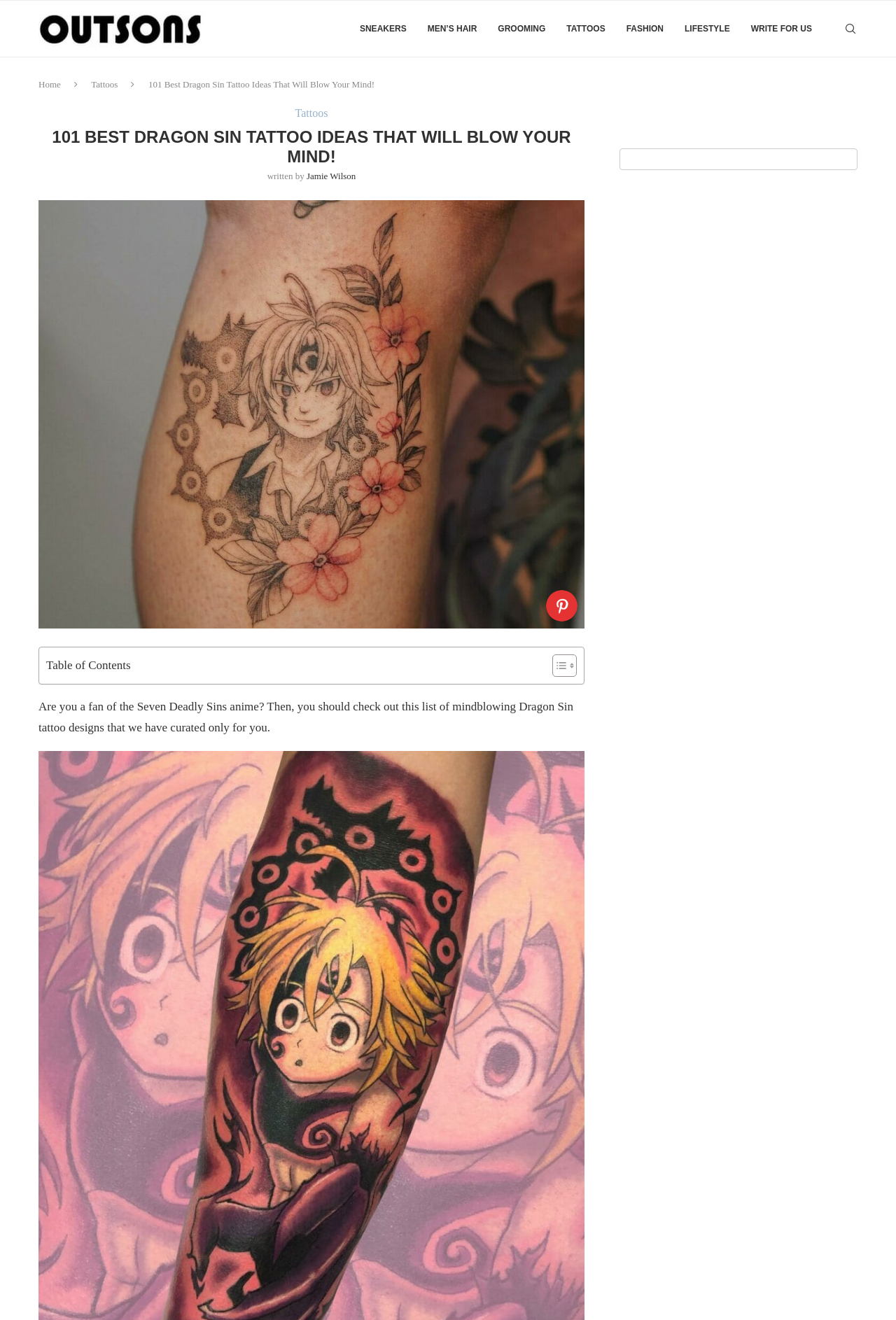Pinpoint the bounding box coordinates of the area that should be clicked to complete the following instruction: "view the Table of Contents". The coordinates must be given as four float numbers between 0 and 1, i.e., [left, top, right, bottom].

[0.052, 0.499, 0.146, 0.509]